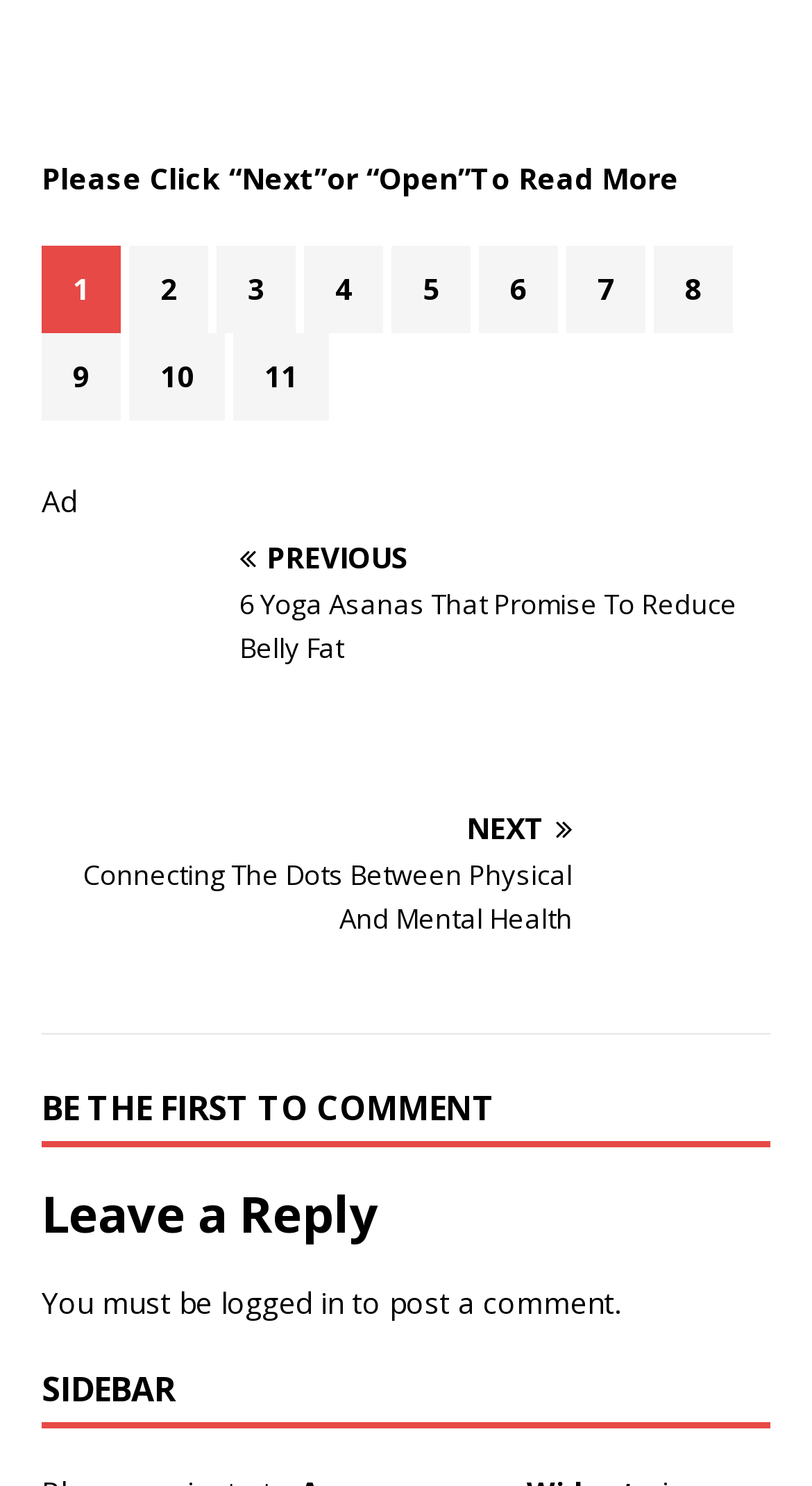Identify the bounding box coordinates of the region I need to click to complete this instruction: "Click on 'Connecting The Dots Between Physical And Mental Health'".

[0.051, 0.548, 0.949, 0.632]